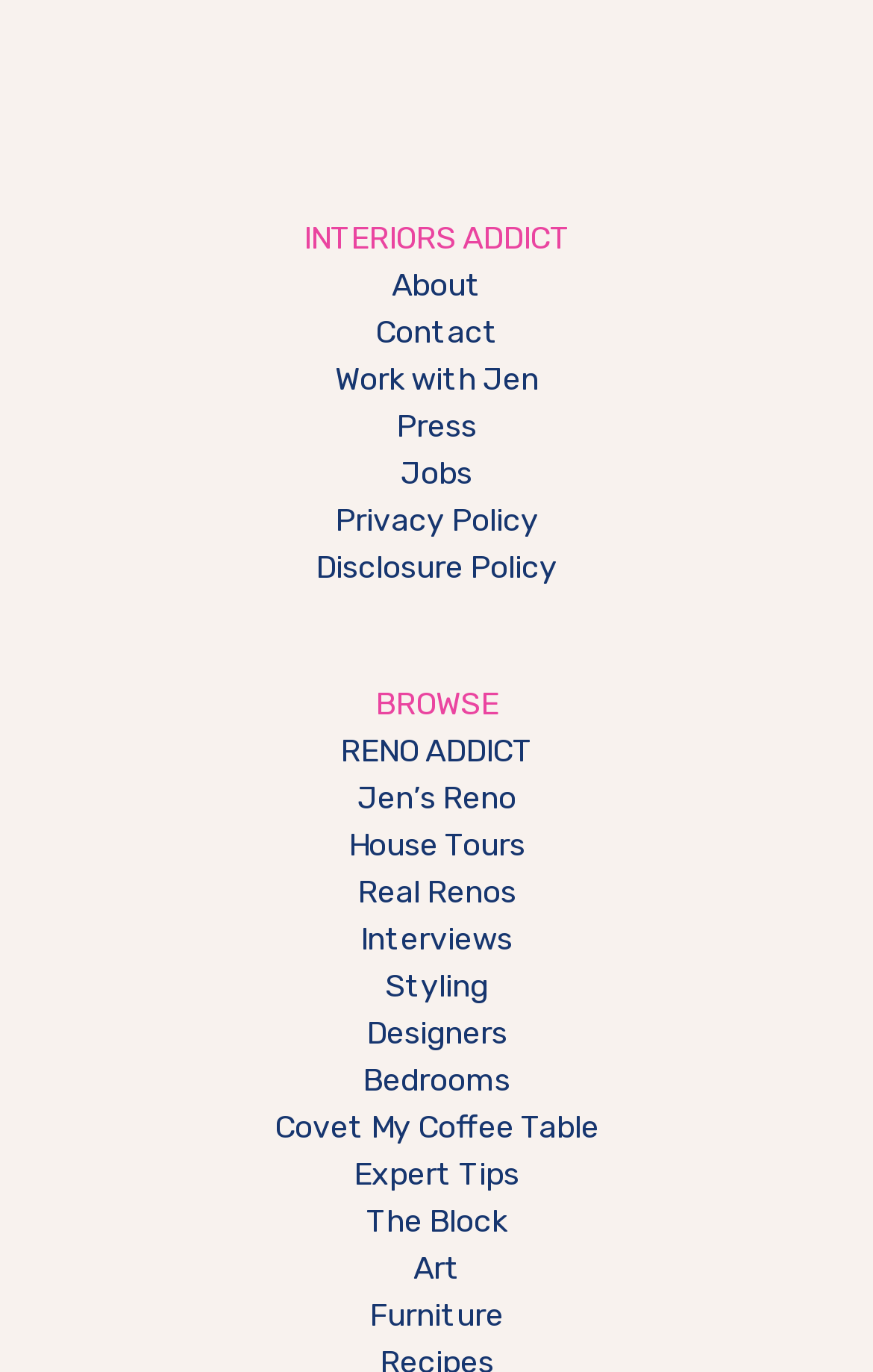What is the position of 'About' relative to 'Contact'?
Give a detailed explanation using the information visible in the image.

The position of 'About' relative to 'Contact' can be determined by comparing their y1, y2 coordinates, where 'About' has a smaller y1, y2 value than 'Contact', indicating that it is above 'Contact'.